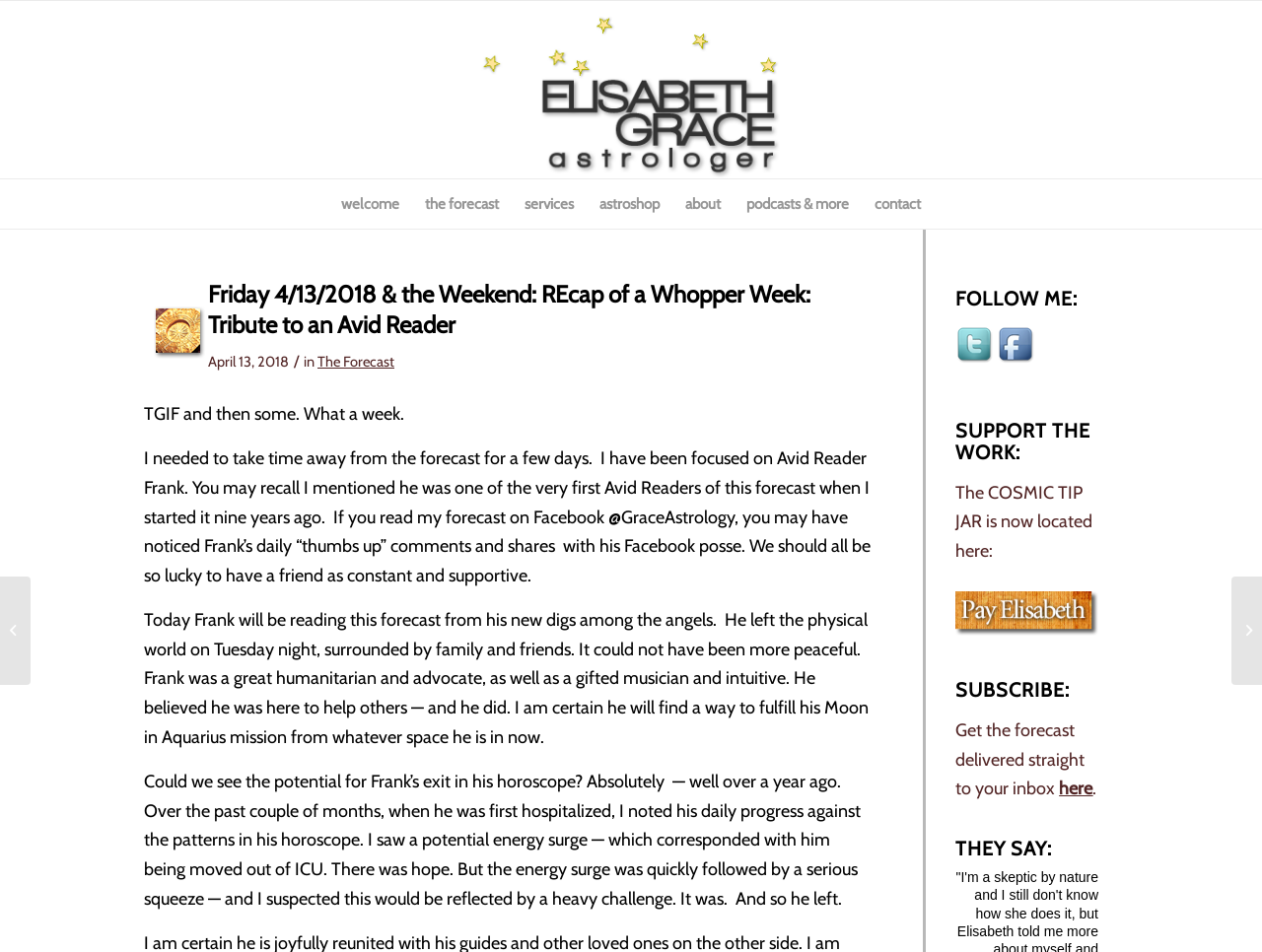Using the information in the image, give a detailed answer to the following question: What is the date mentioned in the text?

The answer can be found by looking at the StaticText element with the text 'April 13, 2018' which is a child of the time element.